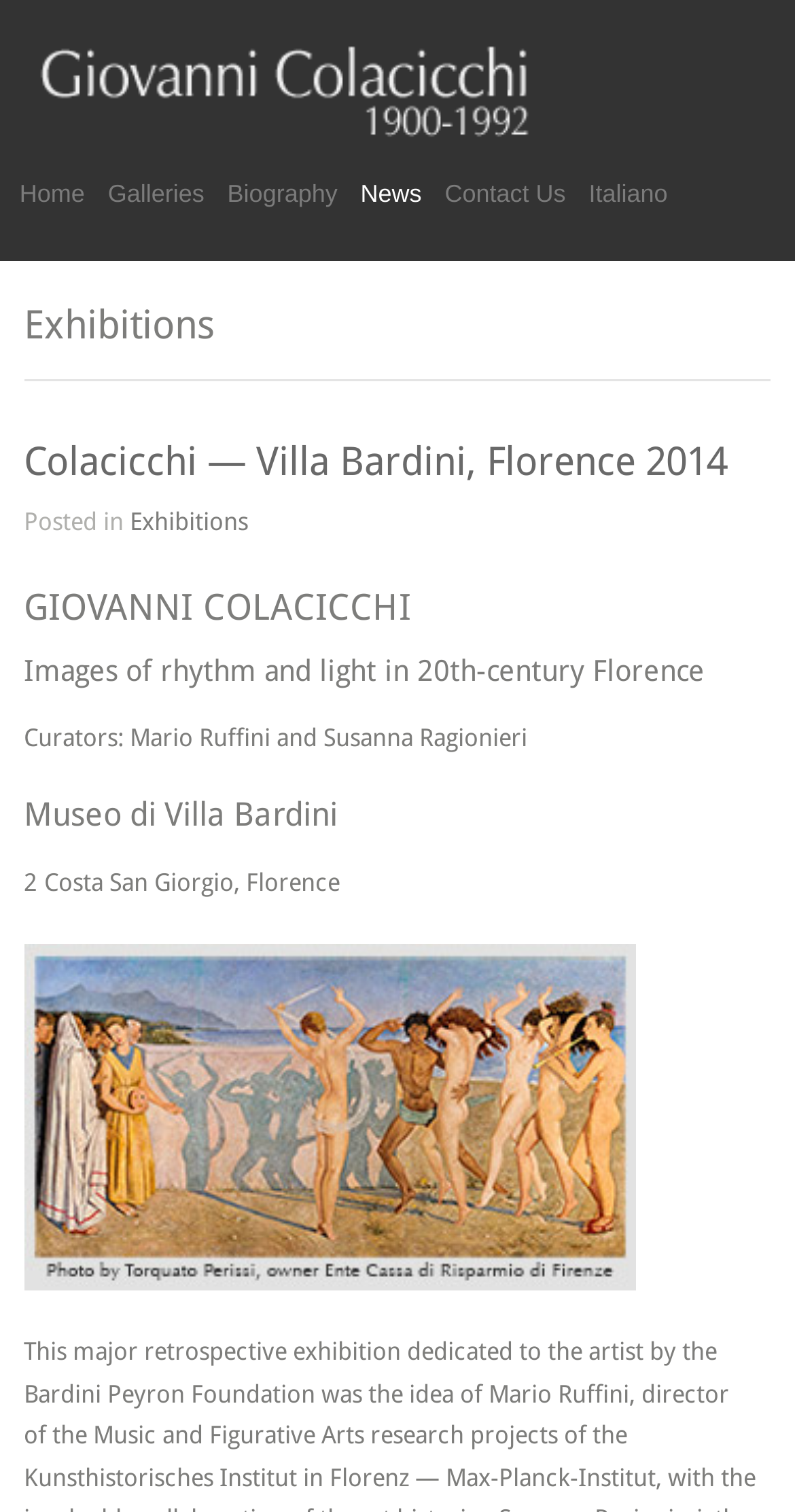Show the bounding box coordinates of the element that should be clicked to complete the task: "View Colacicchi — Villa Bardini, Florence 2014 exhibition".

[0.03, 0.29, 0.915, 0.321]